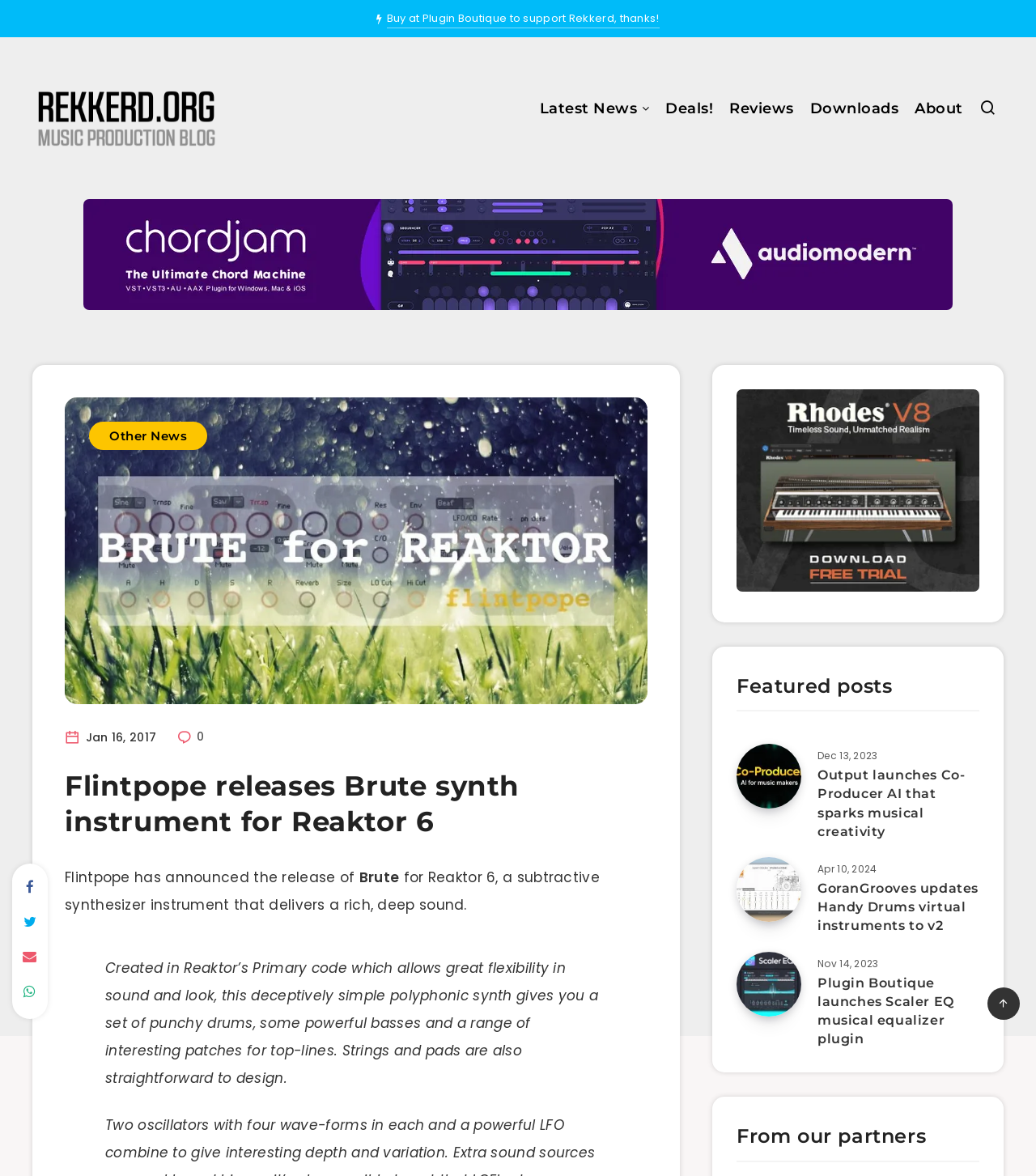Identify the bounding box coordinates for the element you need to click to achieve the following task: "Visit Facebook page". The coordinates must be four float values ranging from 0 to 1, formatted as [left, top, right, bottom].

None